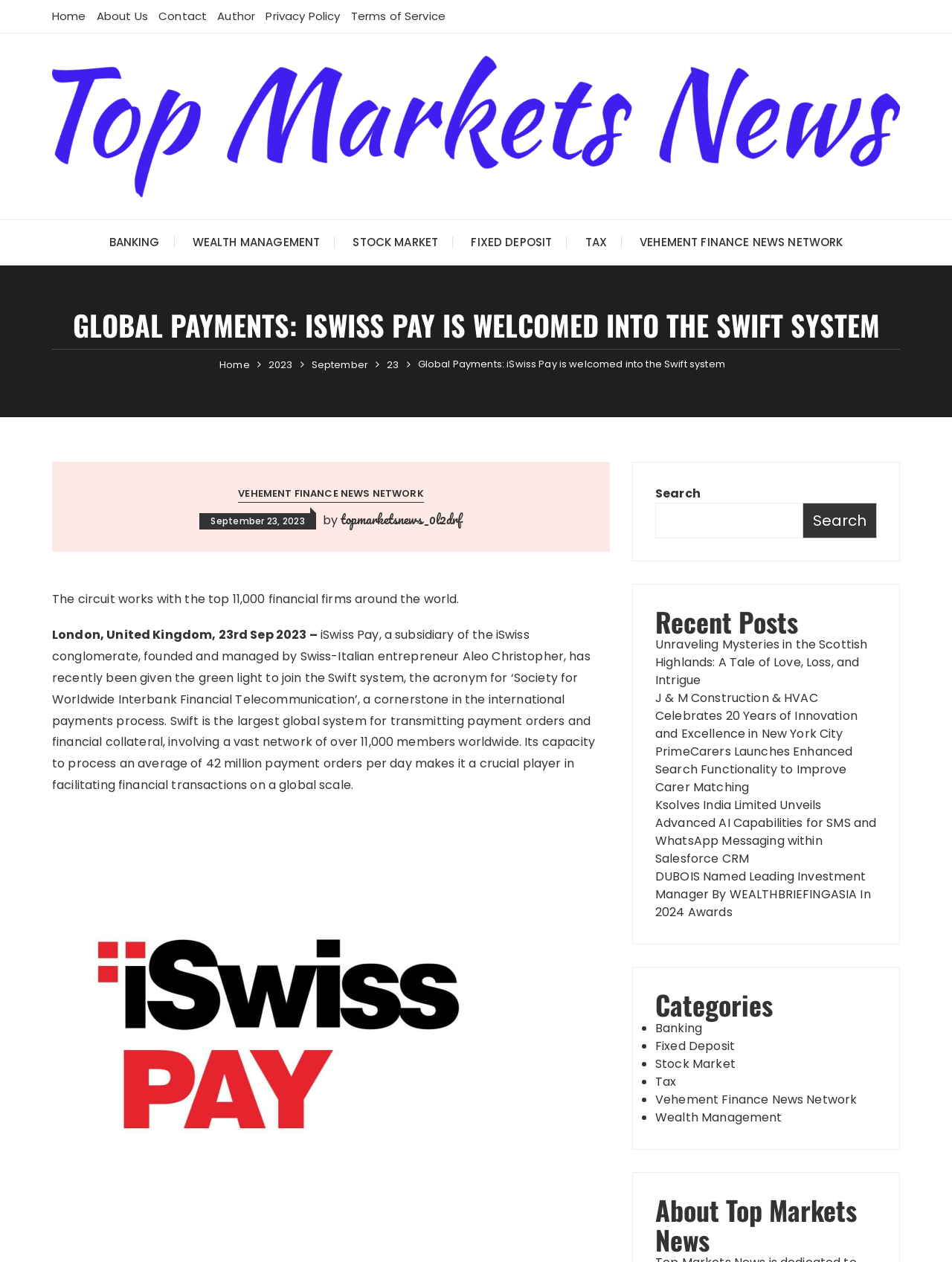What is the topic of the recent post 'Unraveling Mysteries in the Scottish Highlands: A Tale of Love, Loss, and Intrigue'?
Please answer the question with a detailed response using the information from the screenshot.

I looked at the 'Recent Posts' section and found the link 'Unraveling Mysteries in the Scottish Highlands: A Tale of Love, Loss, and Intrigue', but the topic is not explicitly specified.